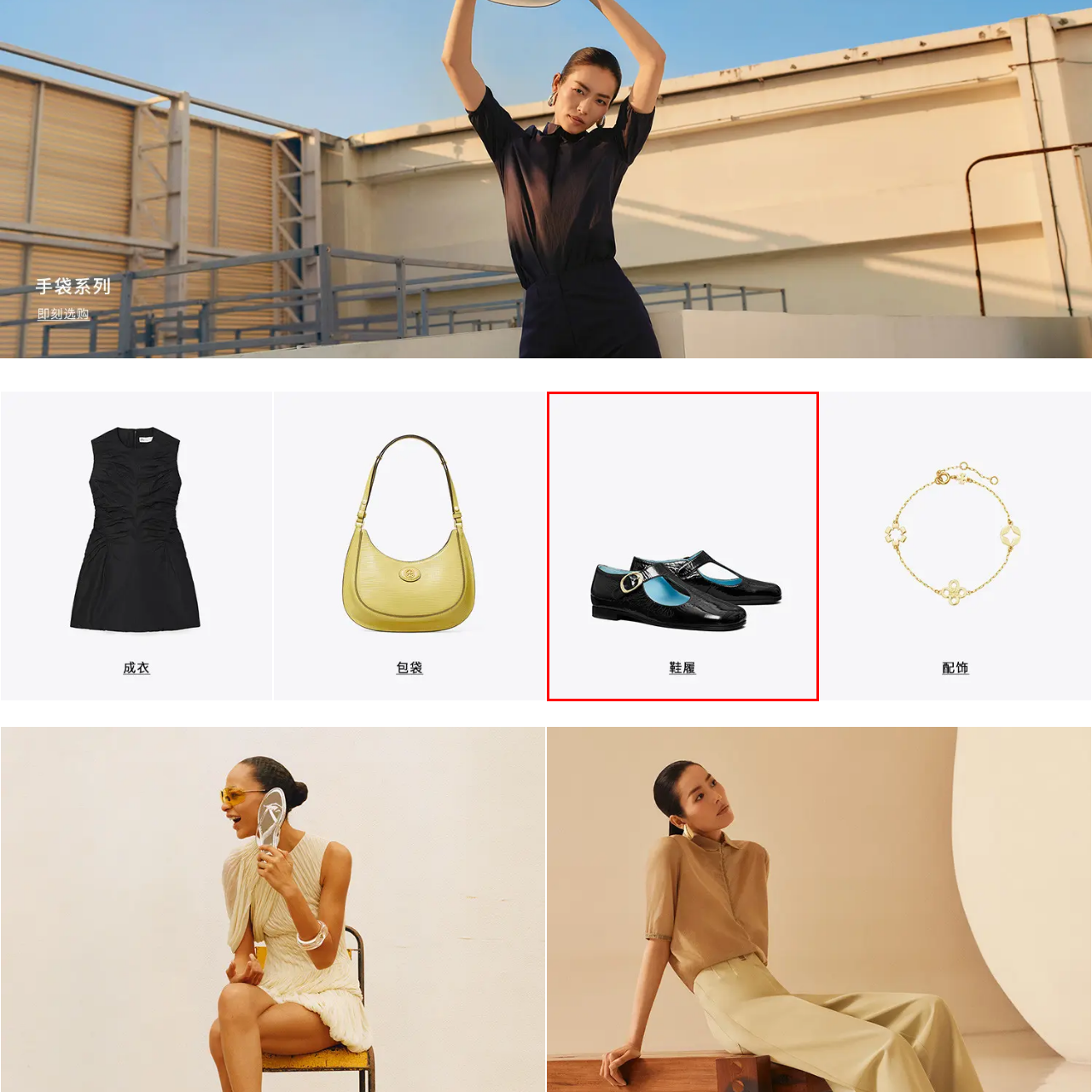What does the text '鞋履' translate to?
Focus on the section of the image inside the red bounding box and offer an in-depth answer to the question, utilizing the information visible in the image.

The text '鞋履' is displayed below the shoes, and it translates to 'footwear', emphasizing the product category in a clean and minimalist layout.